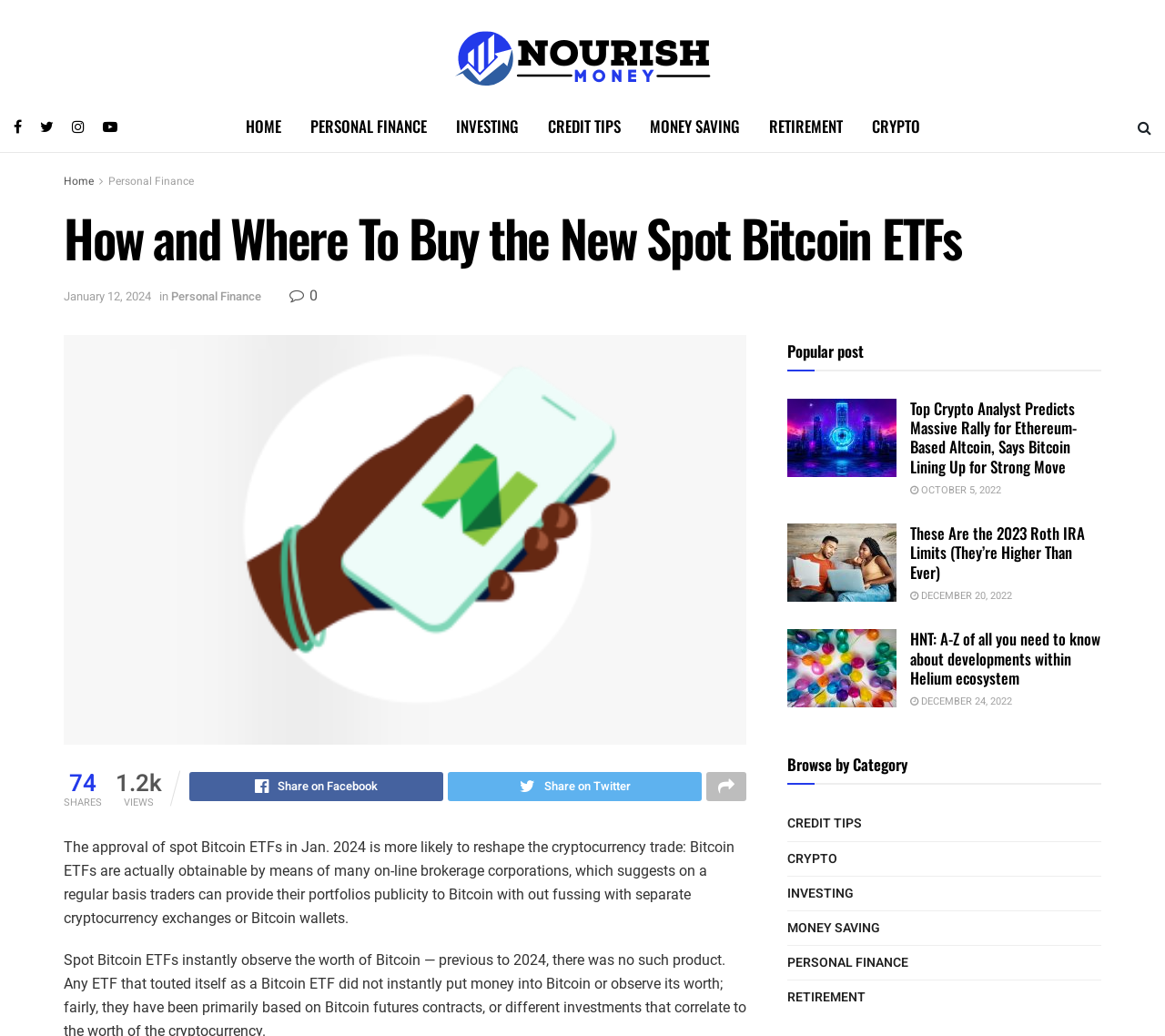What is the category of the article 'These Are the 2023 Roth IRA Limits (They’re Higher Than Ever)'? From the image, respond with a single word or brief phrase.

PERSONAL FINANCE